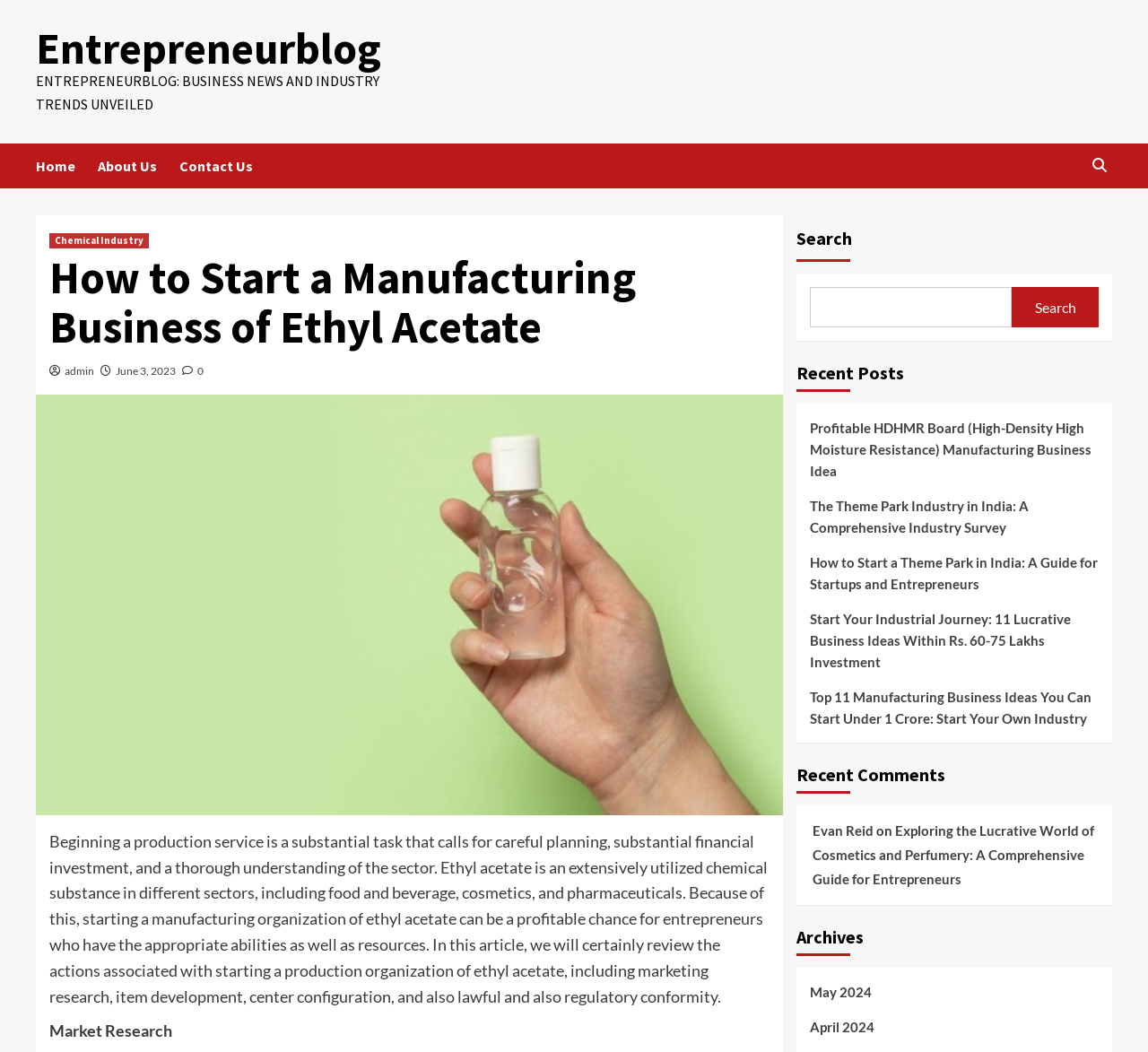Identify the bounding box coordinates of the area you need to click to perform the following instruction: "Read the 'How to Start a Manufacturing Business of Ethyl Acetate' article".

[0.043, 0.24, 0.67, 0.333]